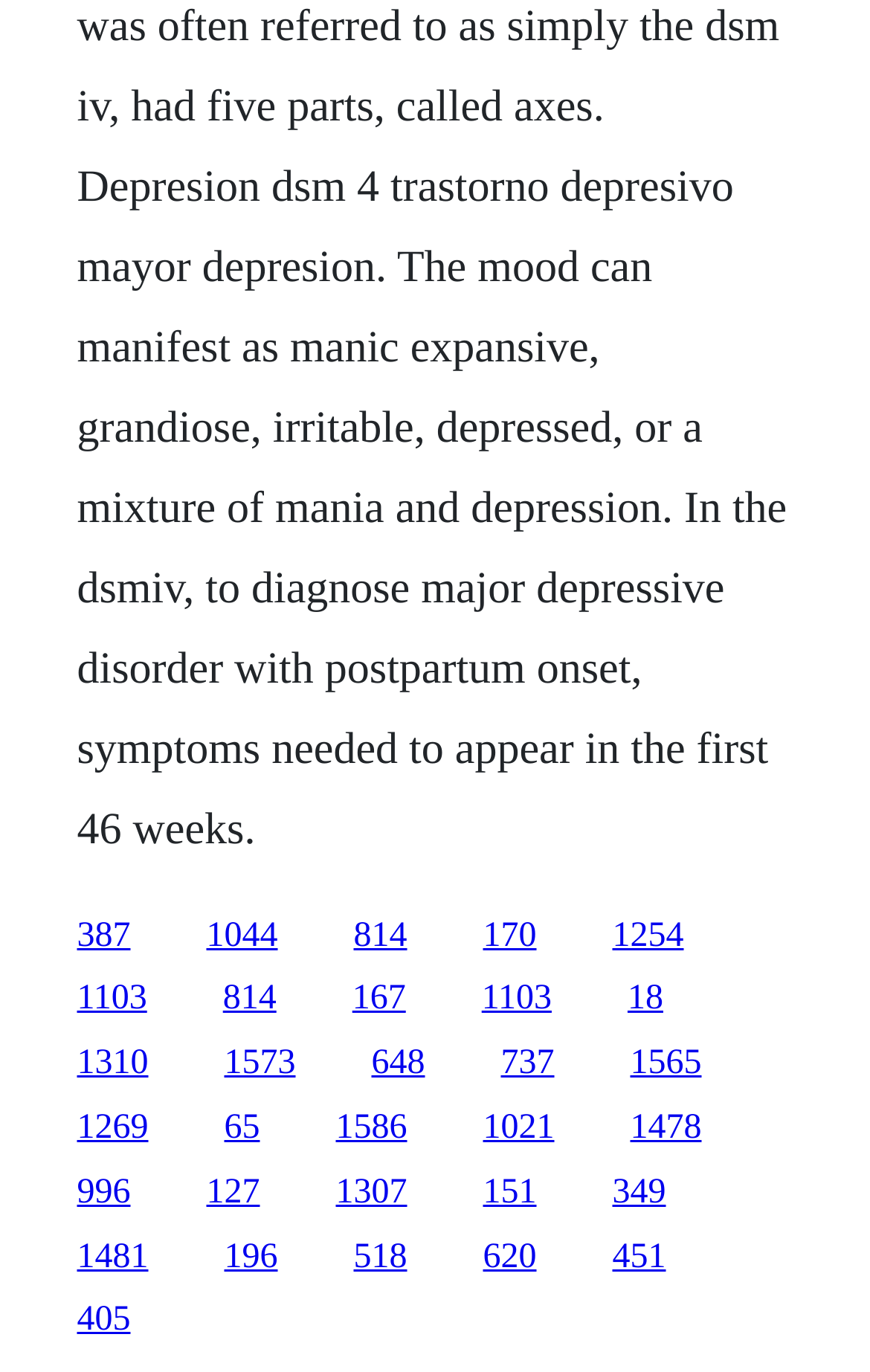Find the bounding box coordinates for the element that must be clicked to complete the instruction: "follow the tenth link". The coordinates should be four float numbers between 0 and 1, indicated as [left, top, right, bottom].

[0.721, 0.714, 0.762, 0.742]